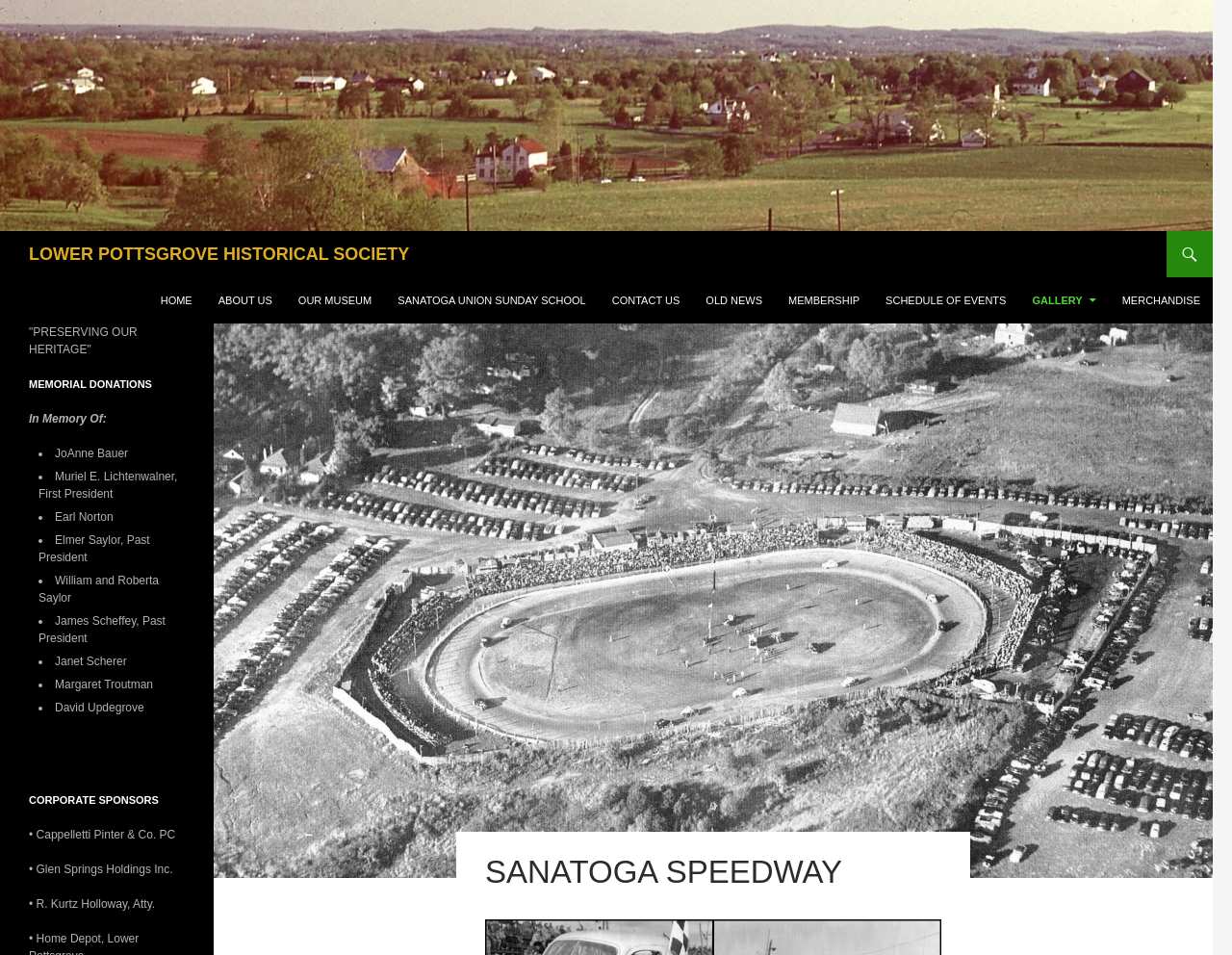Respond with a single word or phrase to the following question: What is the profession of 'R. Kurtz Holloway'?

Atty.